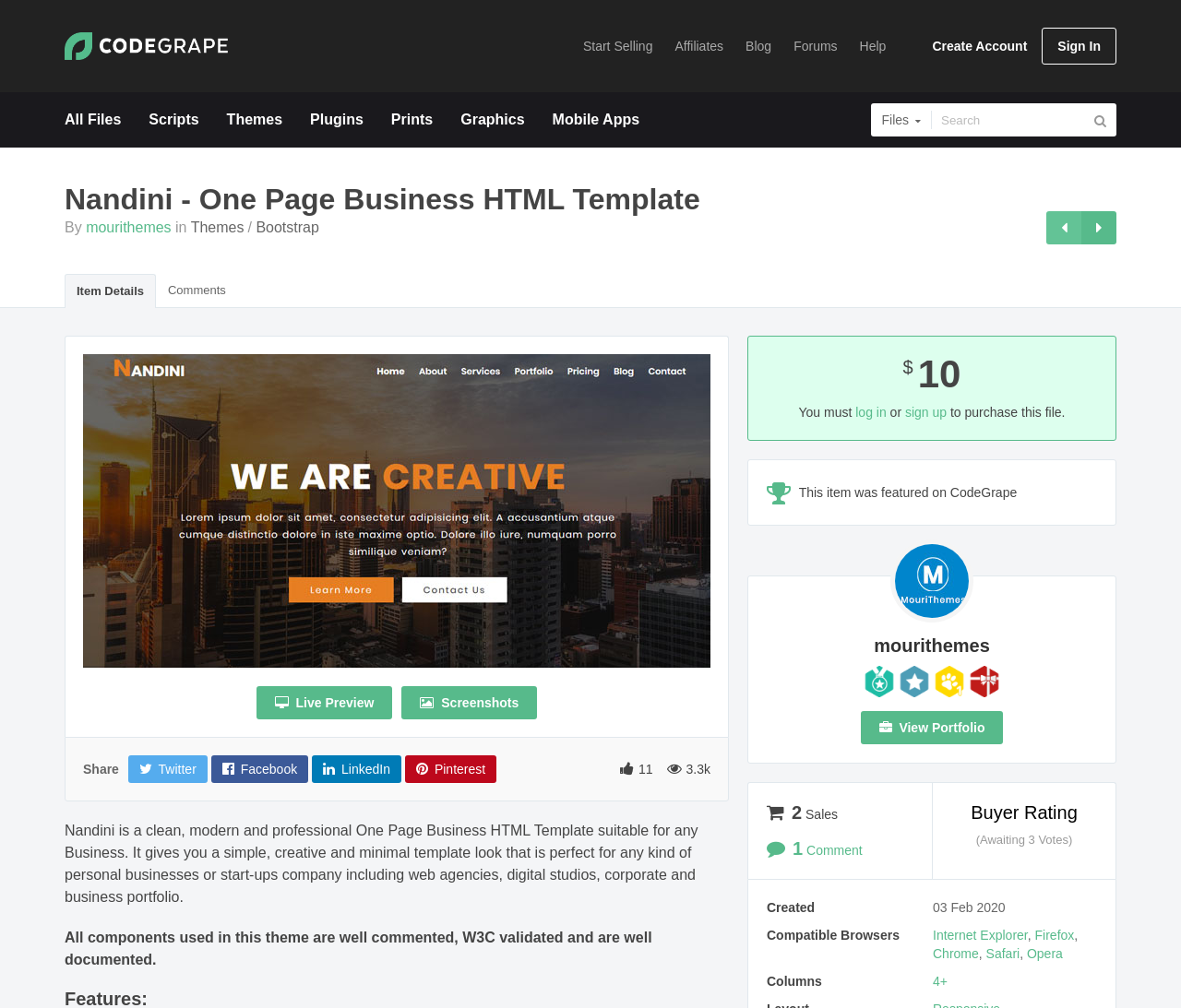Specify the bounding box coordinates (top-left x, top-left y, bottom-right x, bottom-right y) of the UI element in the screenshot that matches this description: log in

[0.724, 0.402, 0.751, 0.416]